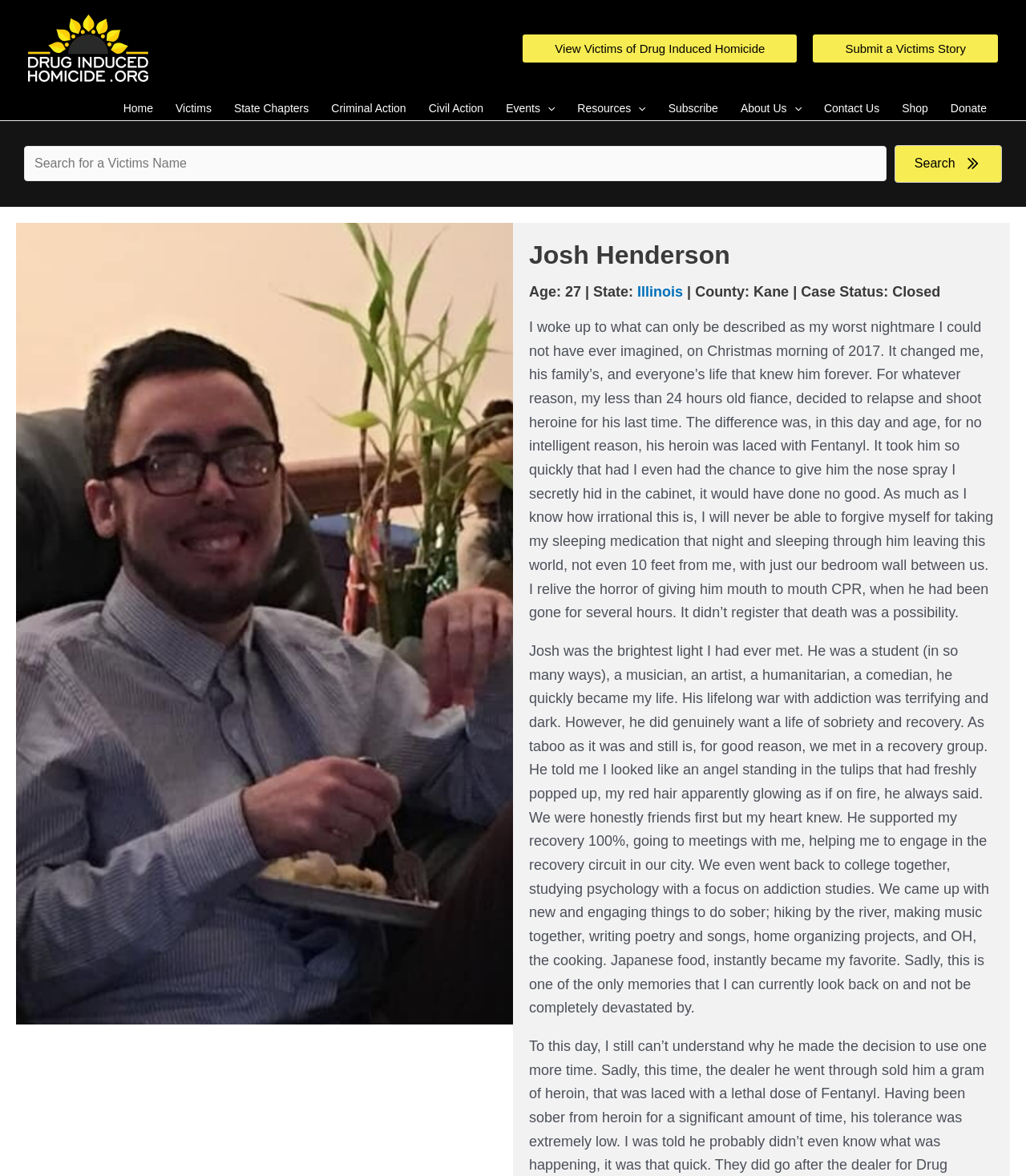Answer this question in one word or a short phrase: What is the state where the person described on this webpage is from?

Illinois